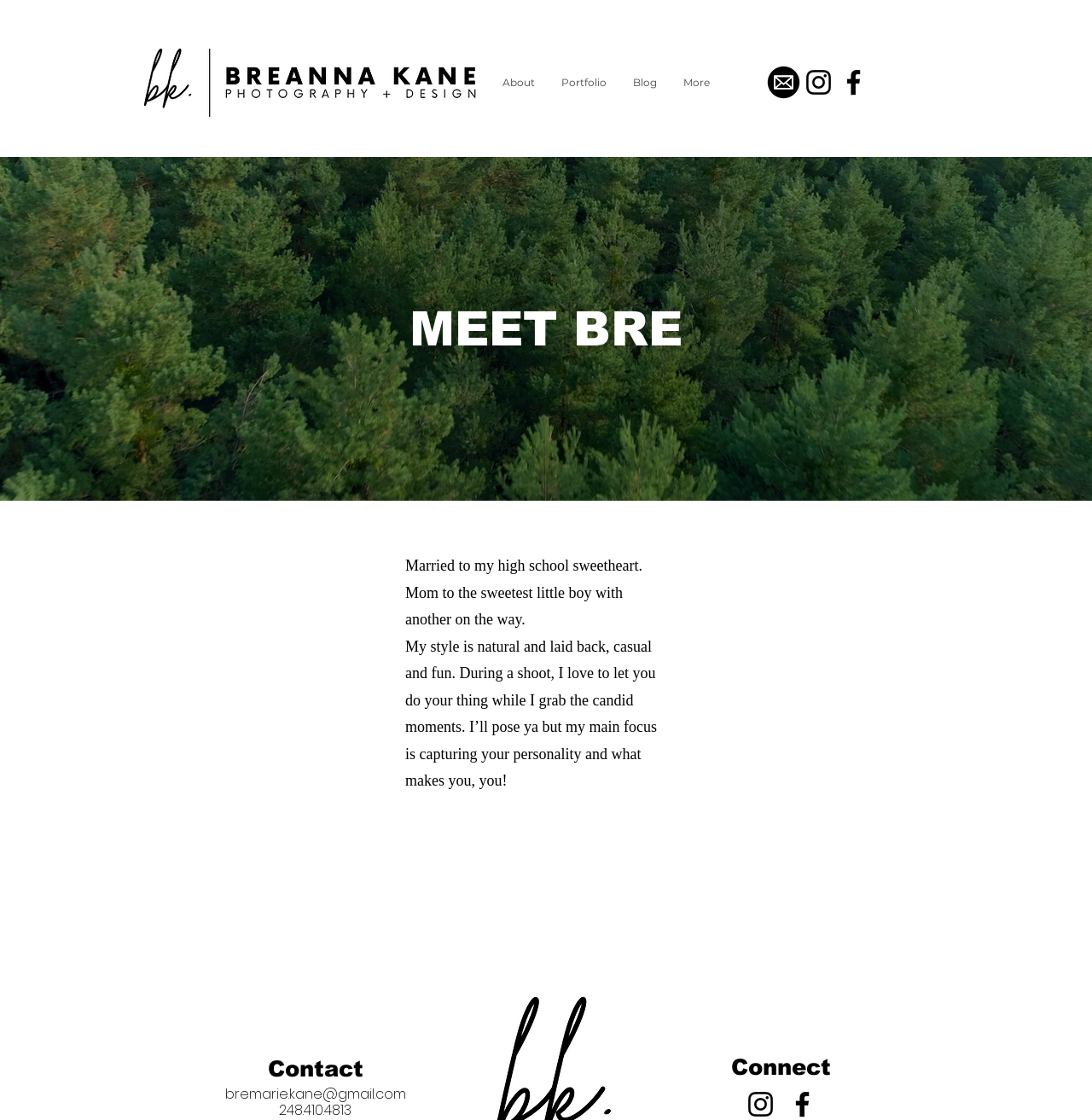Using the details in the image, give a detailed response to the question below:
What is the photographer's focus during a shoot?

Based on the text description on the webpage, the photographer's main focus during a shoot is to 'capture your personality and what makes you, you!'. This suggests that the photographer prioritizes capturing the subject's personality and individuality.